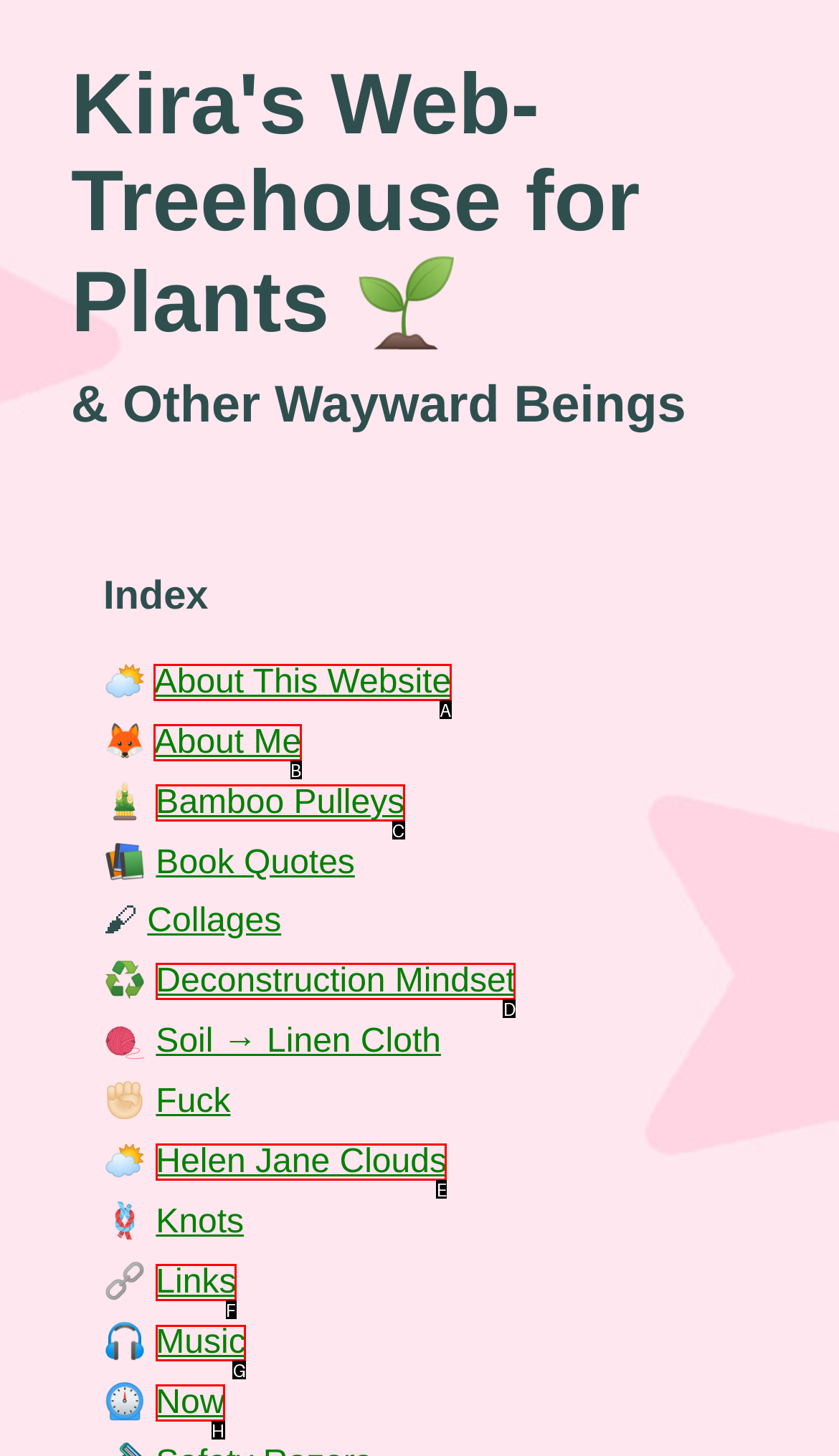Tell me which one HTML element I should click to complete the following task: check out Music Answer with the option's letter from the given choices directly.

G